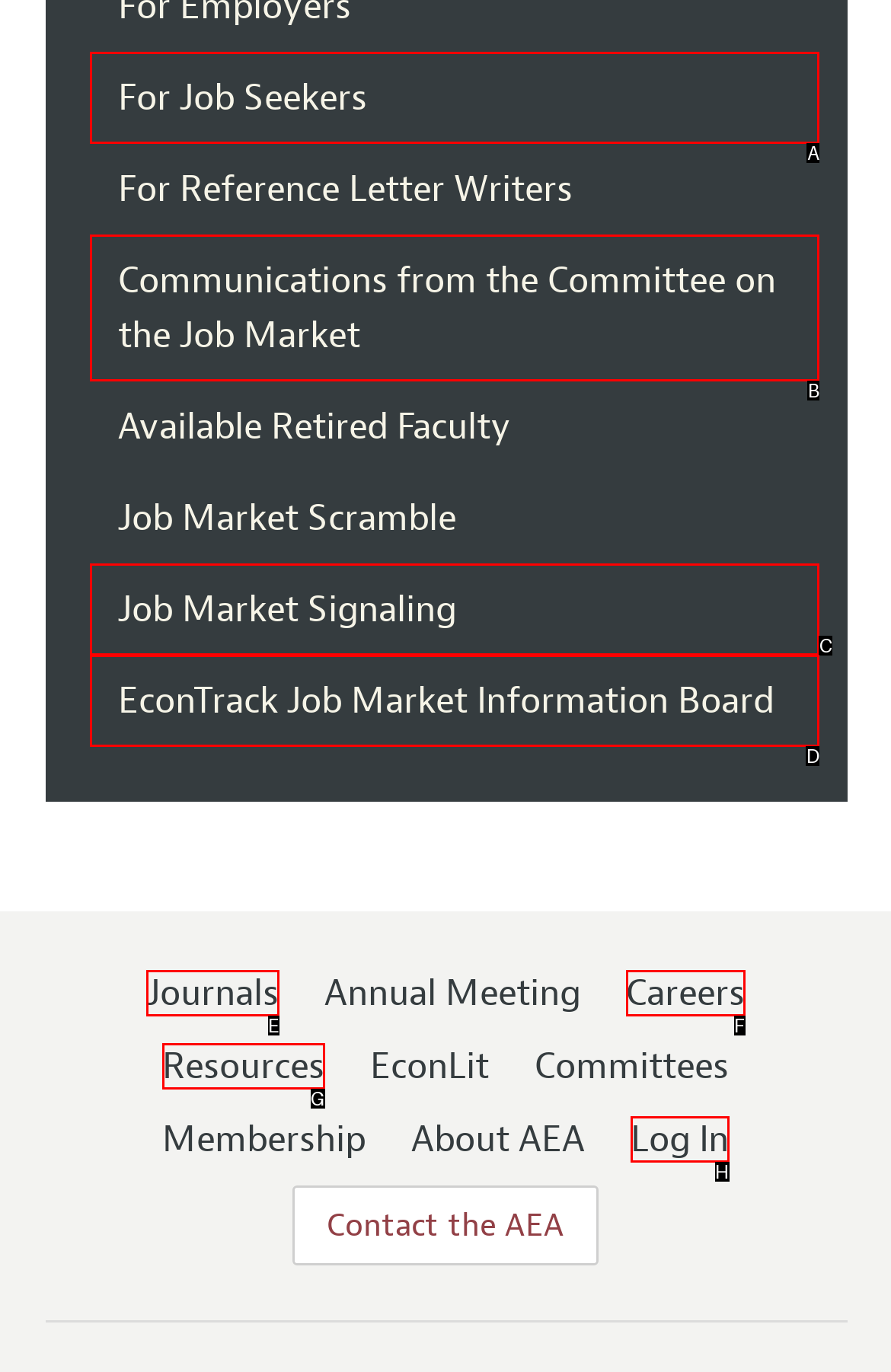Given the description: Log In, choose the HTML element that matches it. Indicate your answer with the letter of the option.

H